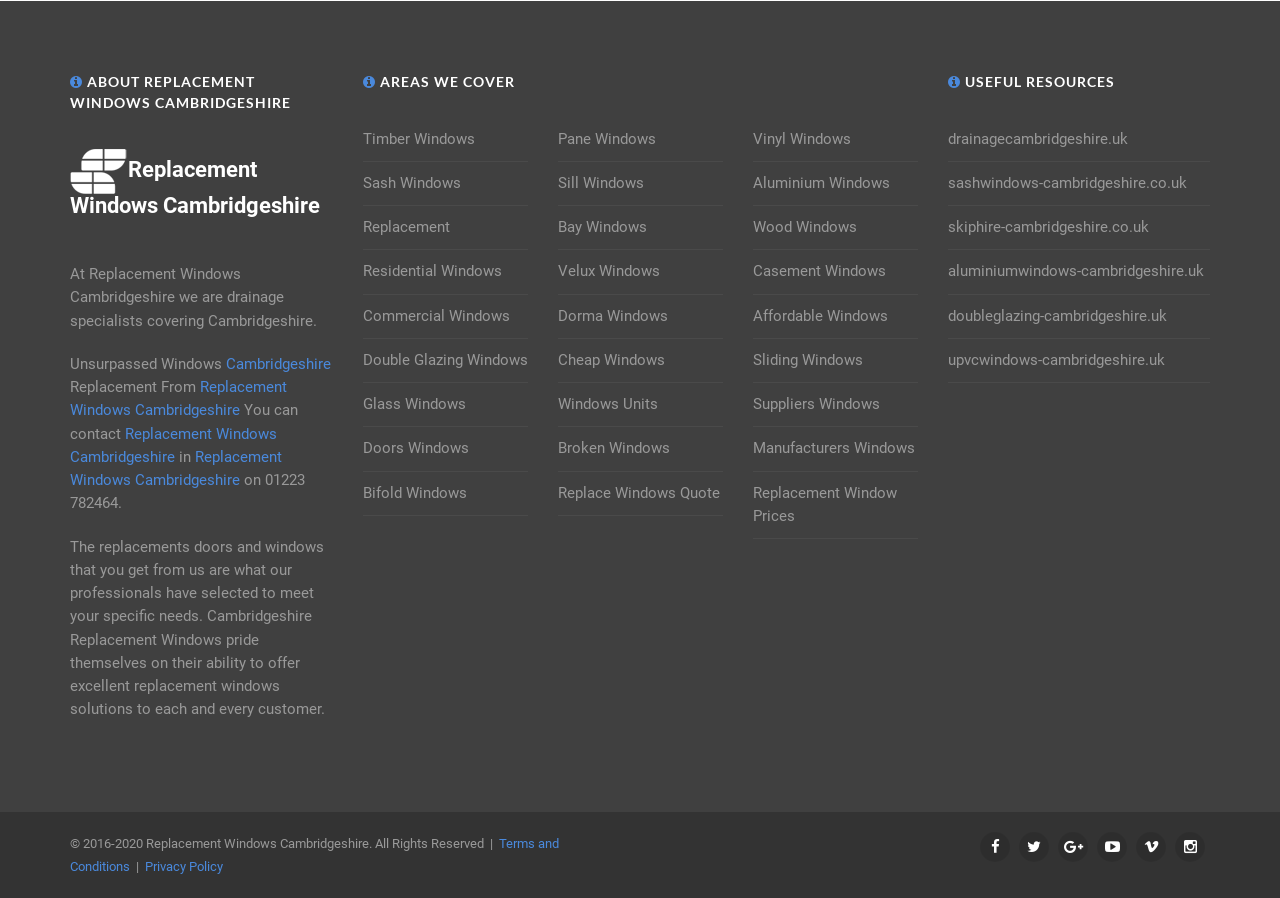Please determine the bounding box coordinates of the area that needs to be clicked to complete this task: 'Check the Terms and Conditions'. The coordinates must be four float numbers between 0 and 1, formatted as [left, top, right, bottom].

[0.055, 0.93, 0.437, 0.973]